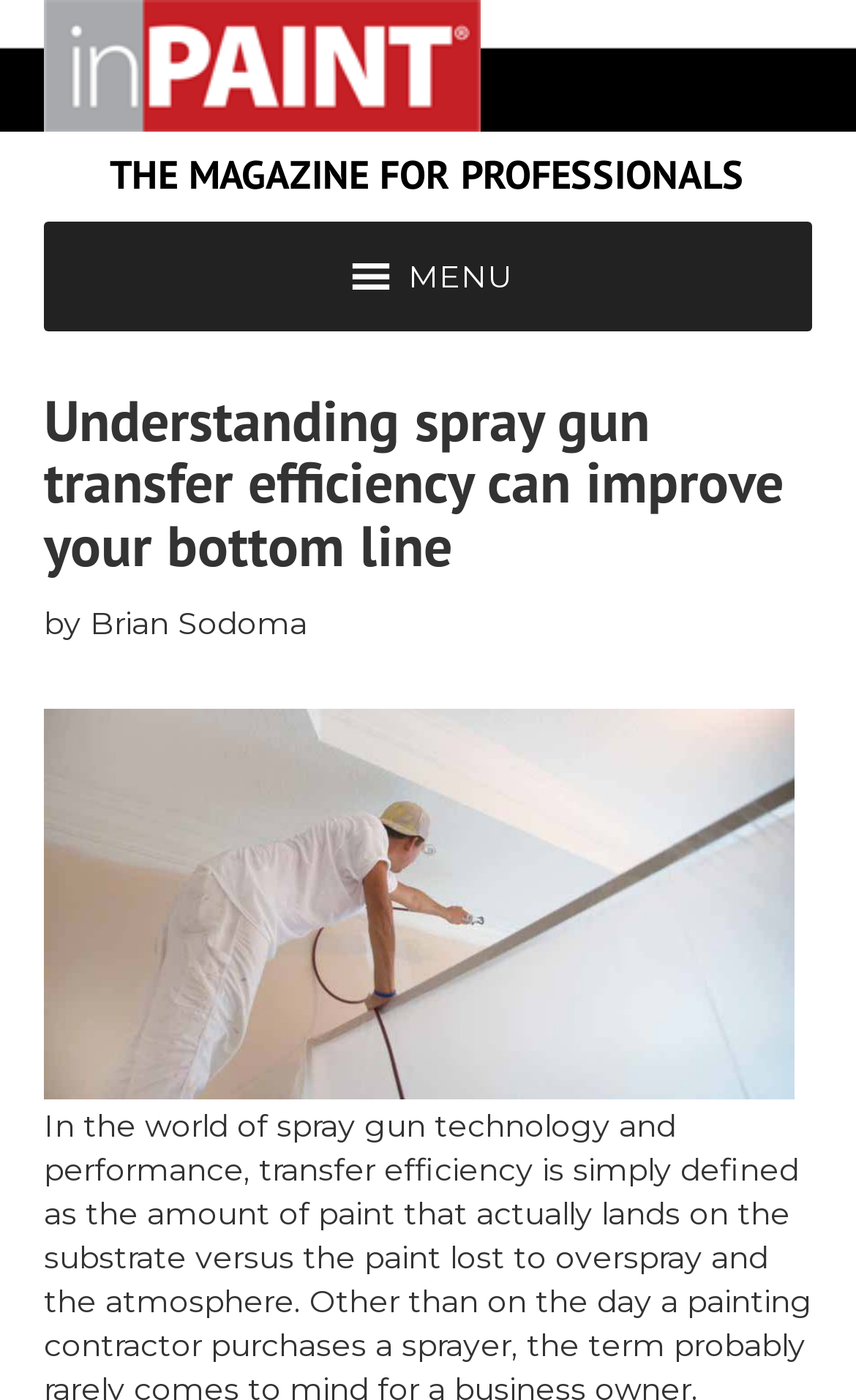Offer a thorough description of the webpage.

The webpage is about understanding spray gun transfer efficiency and its impact on the bottom line. At the top left, there is a heading with the title "inPAINT" which is also a link, accompanied by an image with the same name. 

Below the title, there is a button labeled "MENU" on the right side, which is not expanded. 

Further down, there is a main heading that summarizes the content of the webpage, "Understanding spray gun transfer efficiency can improve your bottom line". This heading is positioned below the title and spans across the entire width of the page. 

Next to the main heading, there is a static text "by Brian Sodoma" on the left side, indicating the author of the content.